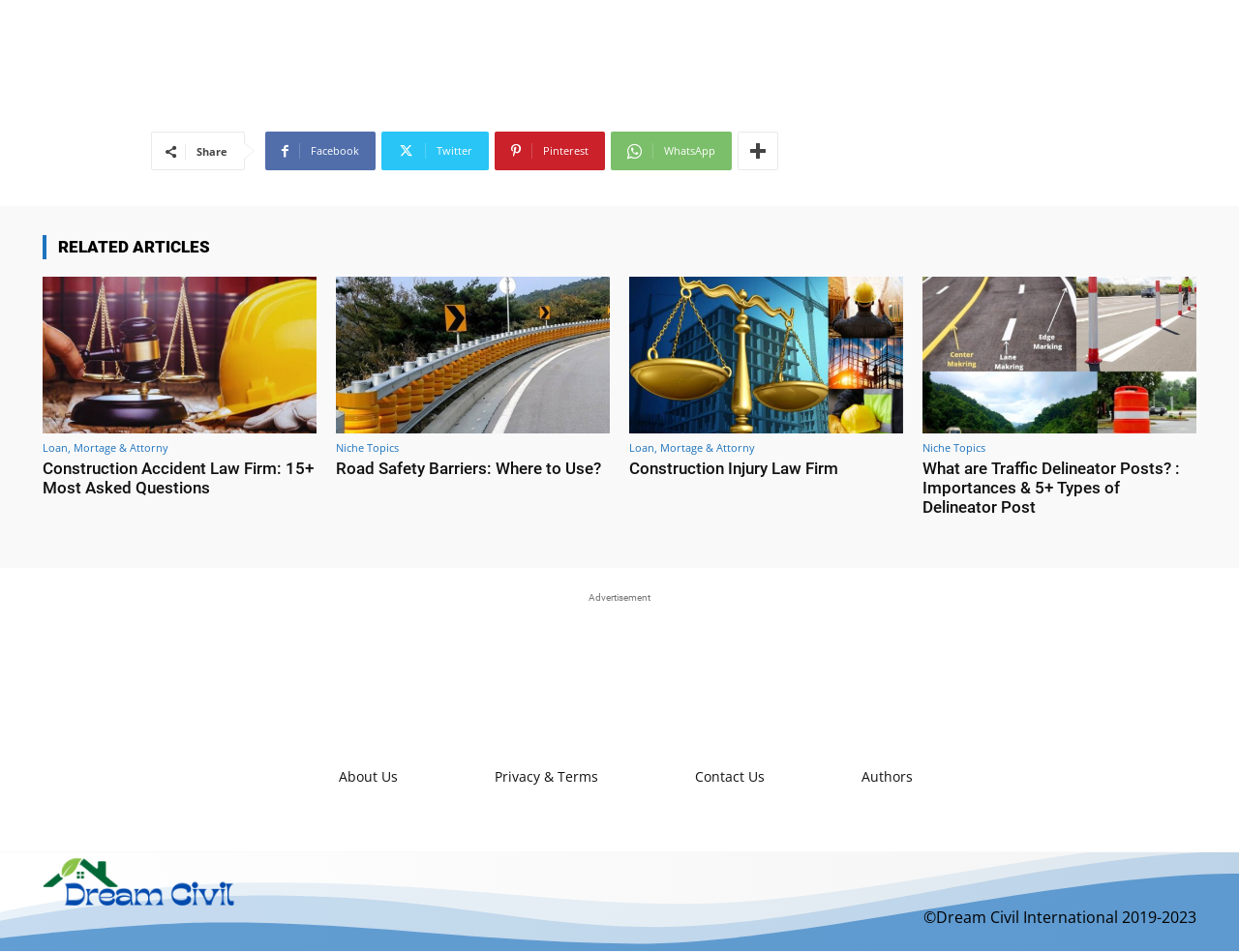Can you identify the bounding box coordinates of the clickable region needed to carry out this instruction: 'Visit About Us page'? The coordinates should be four float numbers within the range of 0 to 1, stated as [left, top, right, bottom].

[0.273, 0.8, 0.321, 0.831]